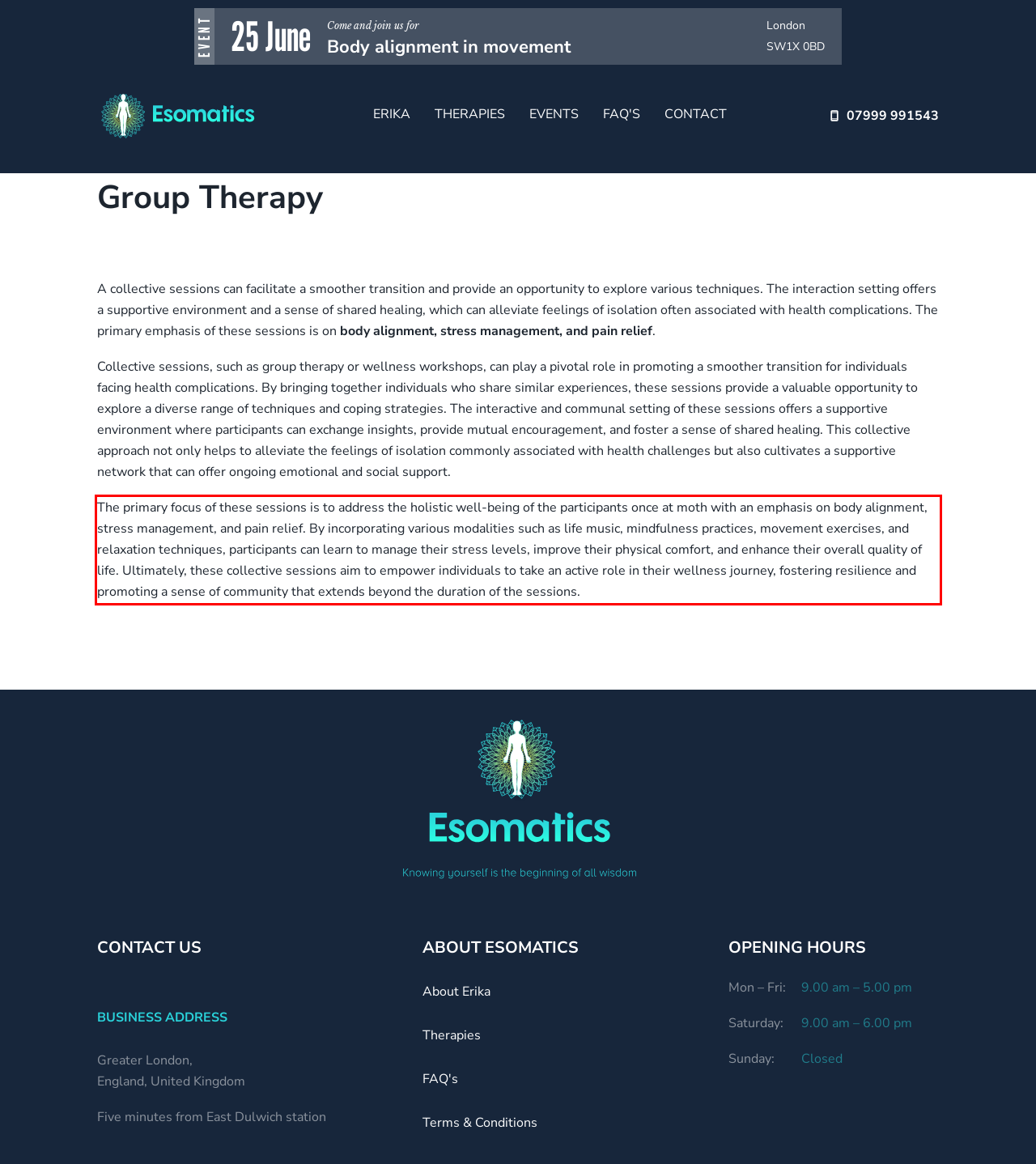Analyze the red bounding box in the provided webpage screenshot and generate the text content contained within.

The primary focus of these sessions is to address the holistic well-being of the participants once at moth with an emphasis on body alignment, stress management, and pain relief. By incorporating various modalities such as life music, mindfulness practices, movement exercises, and relaxation techniques, participants can learn to manage their stress levels, improve their physical comfort, and enhance their overall quality of life. Ultimately, these collective sessions aim to empower individuals to take an active role in their wellness journey, fostering resilience and promoting a sense of community that extends beyond the duration of the sessions.